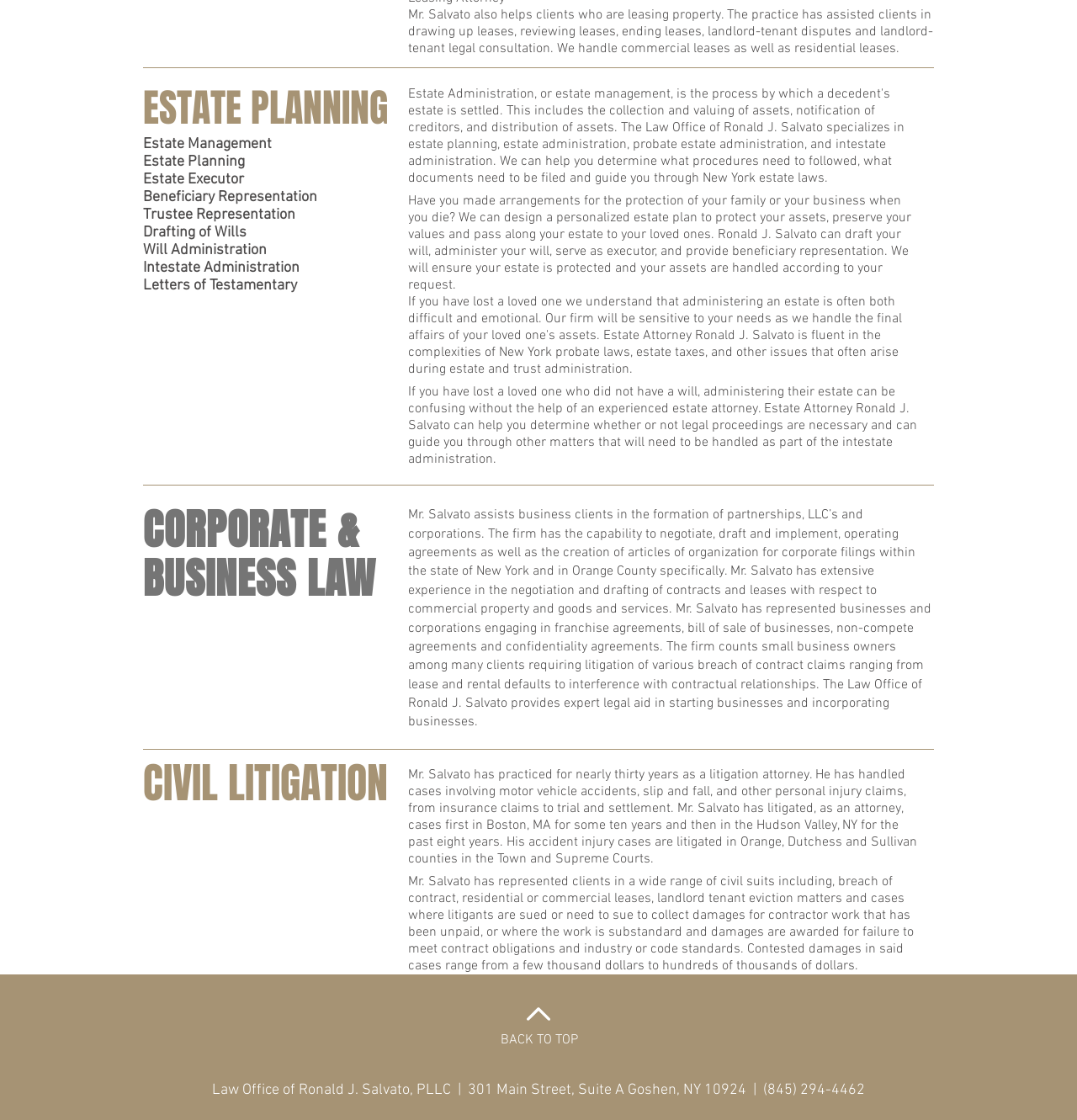Please locate the UI element described by "BACK TO TOP" and provide its bounding box coordinates.

[0.465, 0.921, 0.537, 0.936]